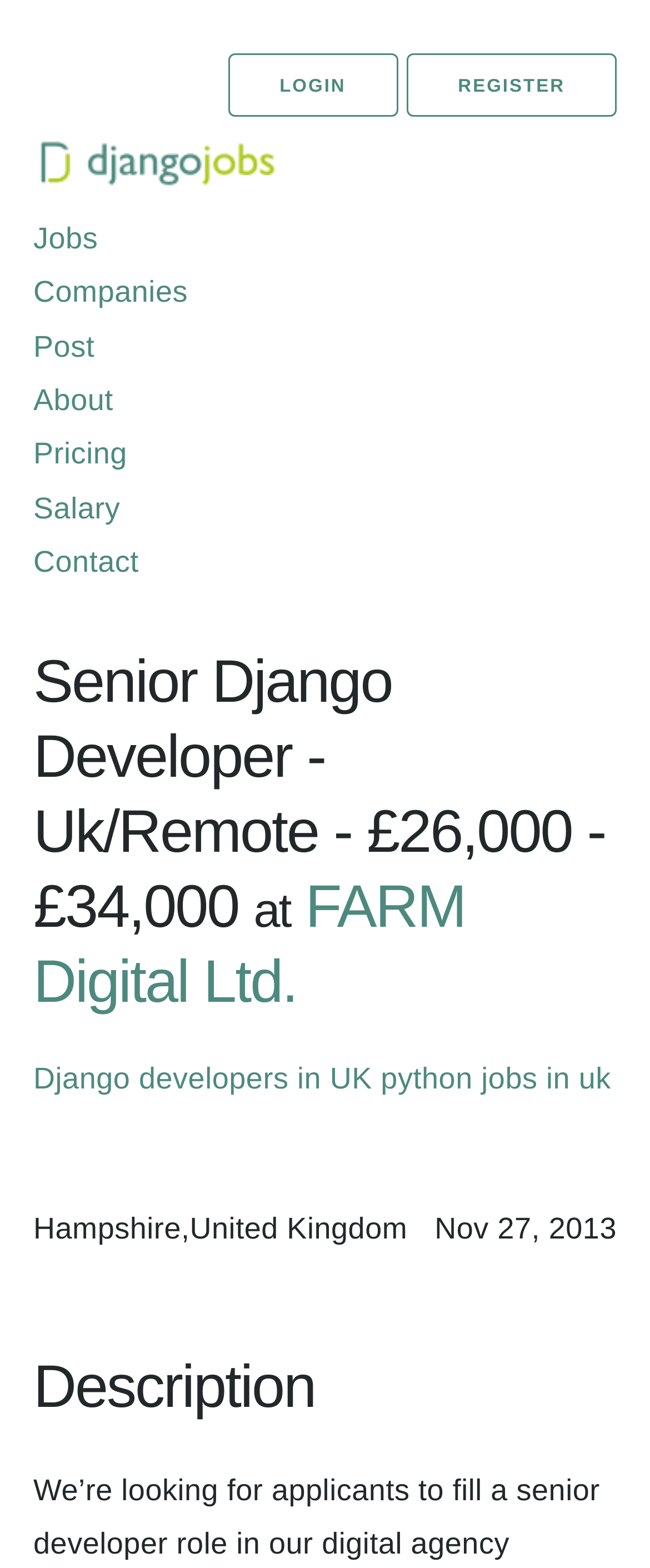Give a one-word or one-phrase response to the question: 
When was the job posted?

Nov 27, 2013